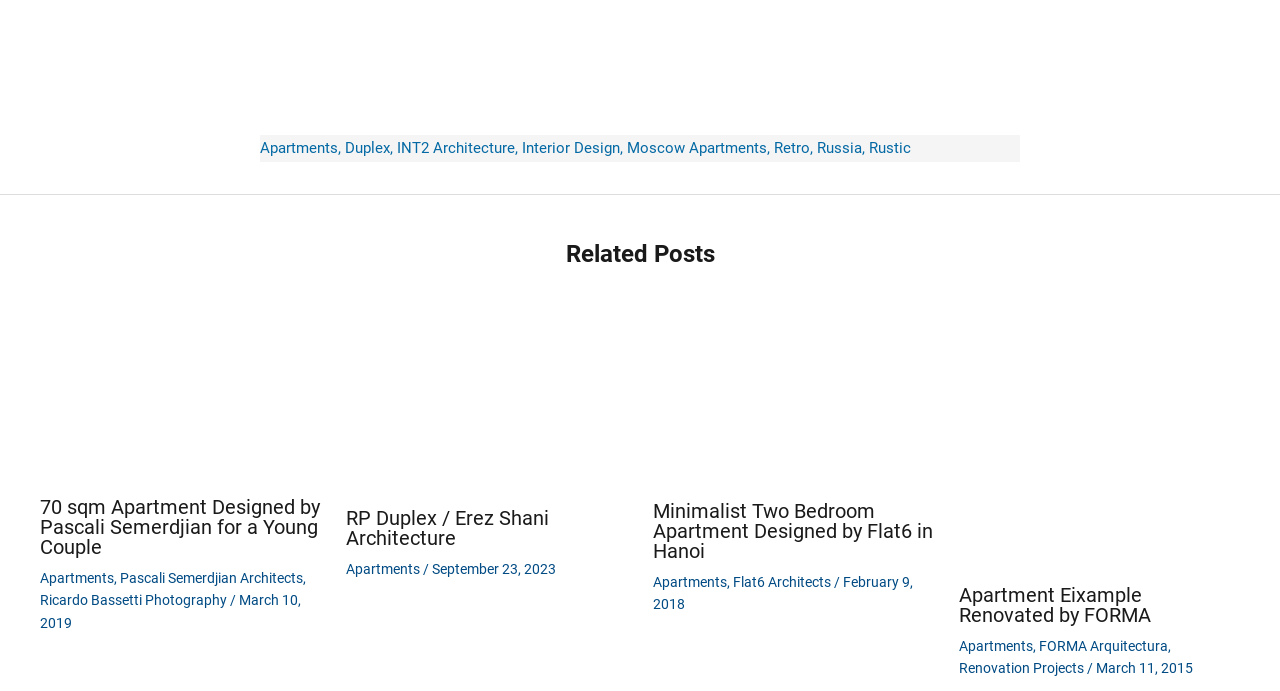Locate the bounding box coordinates of the clickable area to execute the instruction: "Read more about 70 sqm Apartment Designed by Pascali Semerdjian for a Young Couple". Provide the coordinates as four float numbers between 0 and 1, represented as [left, top, right, bottom].

[0.031, 0.553, 0.251, 0.581]